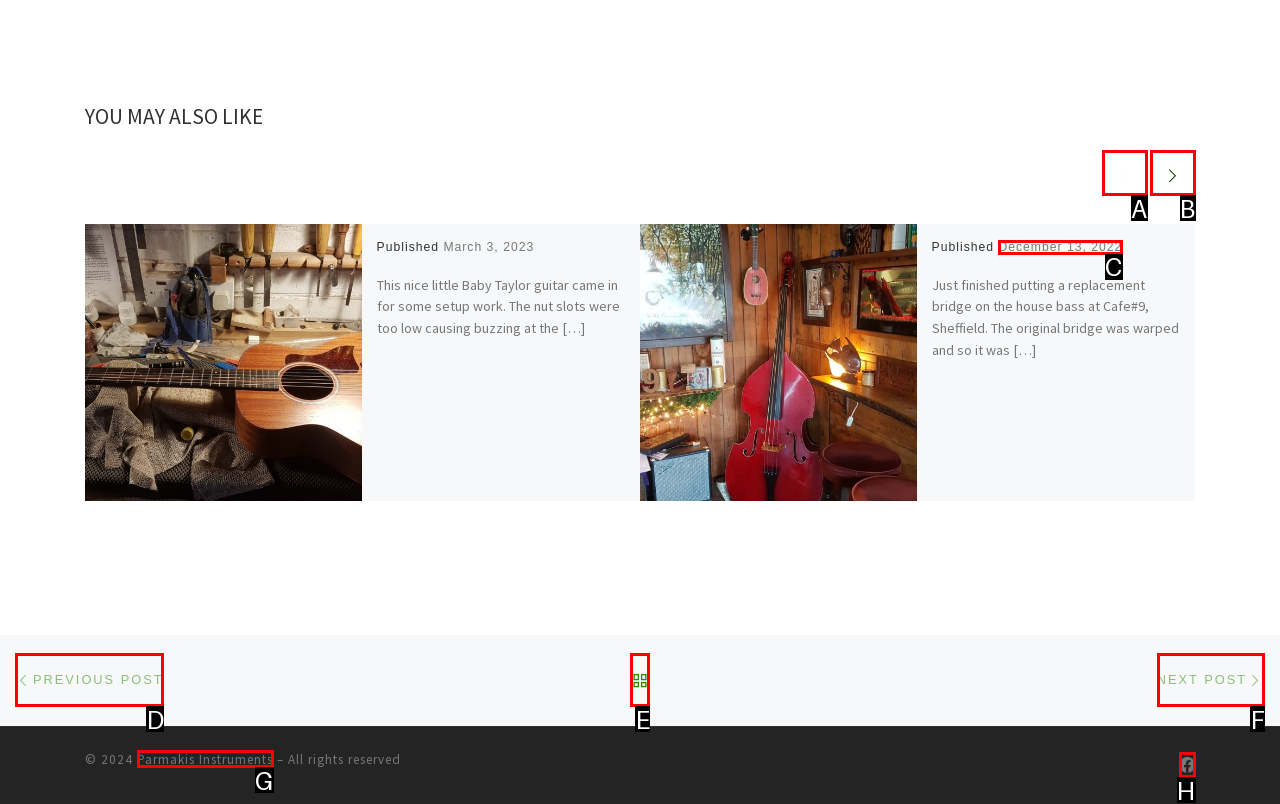Which HTML element should be clicked to complete the task: View next post? Answer with the letter of the corresponding option.

F